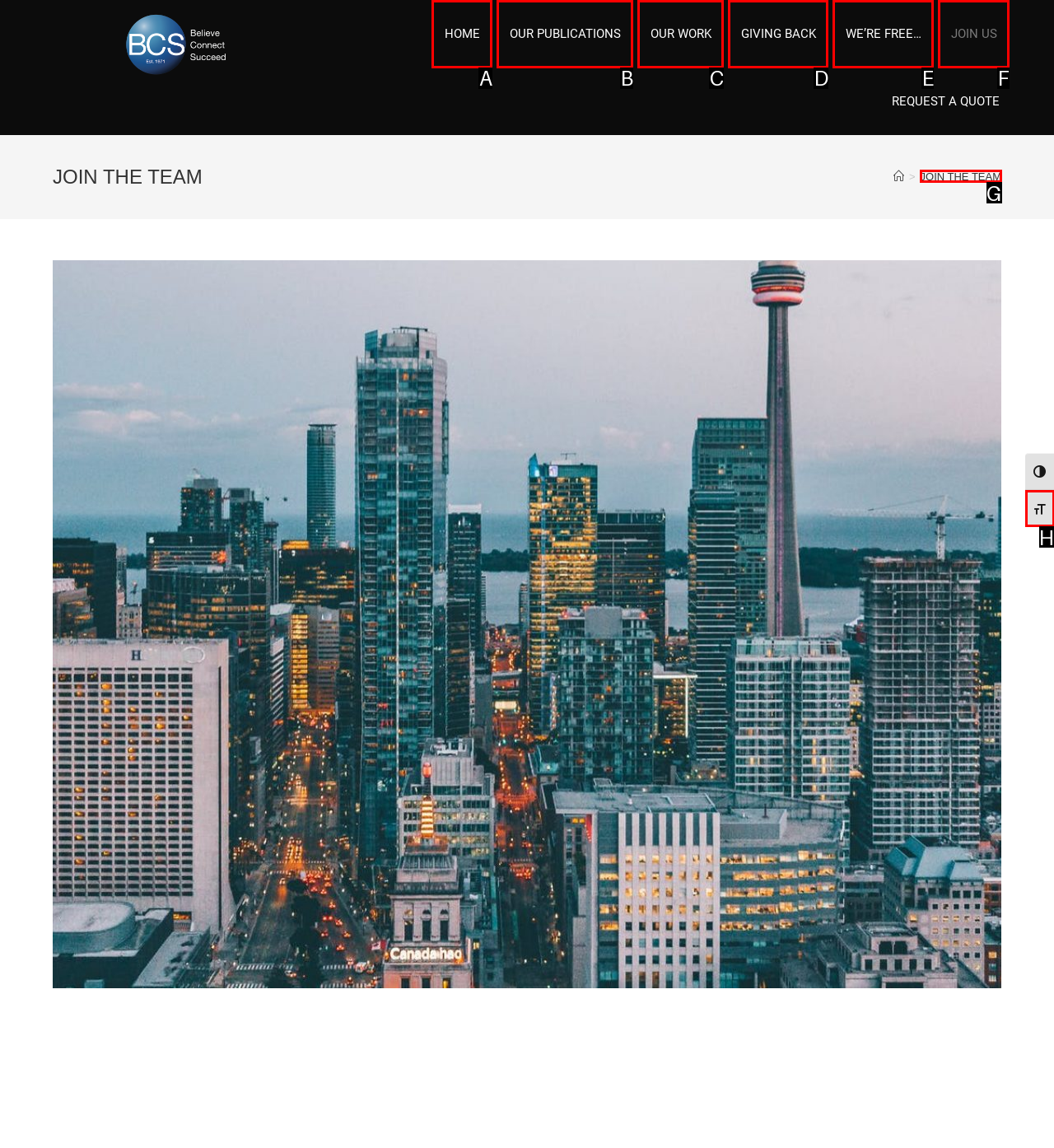Choose the HTML element that needs to be clicked for the given task: Toggle font size Respond by giving the letter of the chosen option.

H